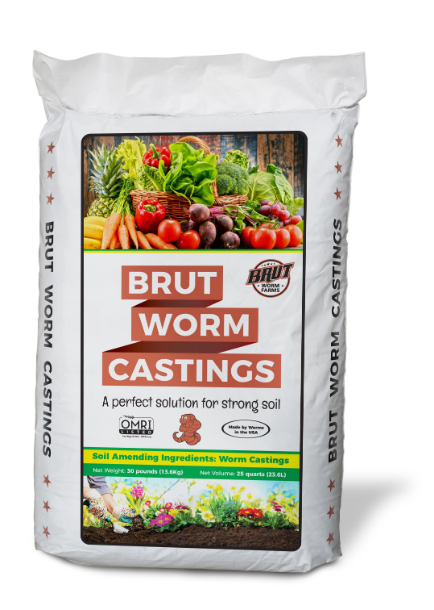What is the purpose of the product?
Provide a well-explained and detailed answer to the question.

The caption states that the product is designed for gardening enthusiasts seeking to enhance soil quality, implying that the primary purpose of the product is to improve soil health.